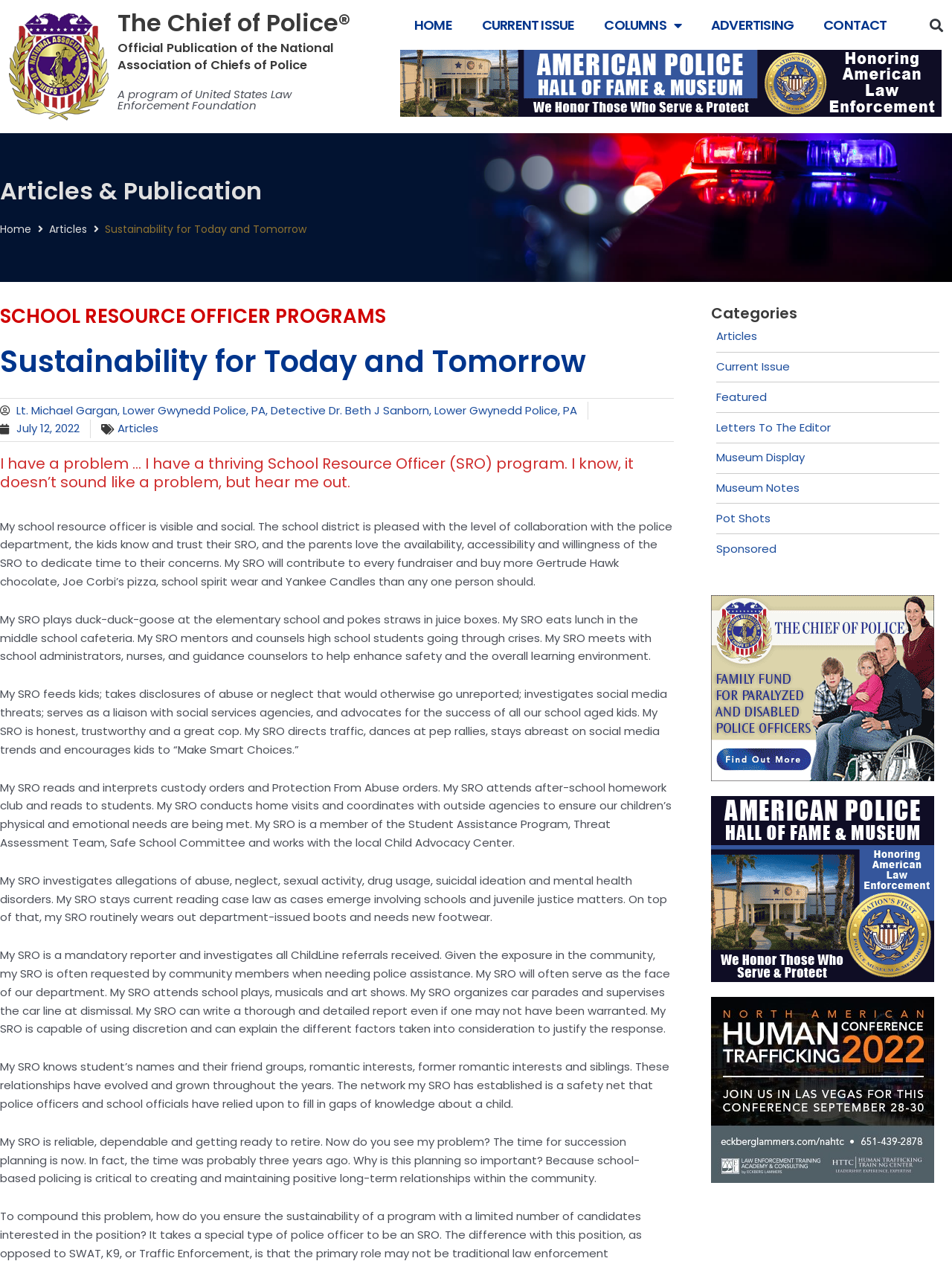What is the name of the publication?
Examine the webpage screenshot and provide an in-depth answer to the question.

The question asks for the name of the publication, which can be found in the heading element with the text 'The Chief of Police®'.